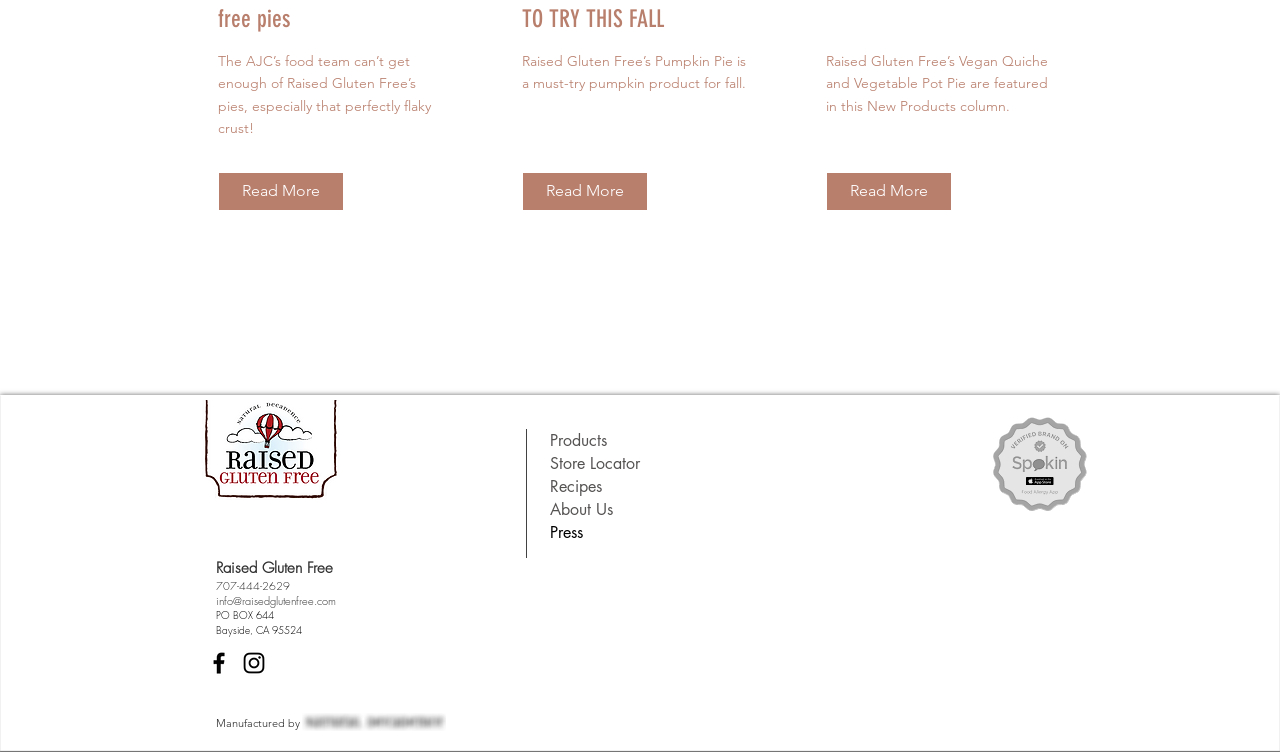Using the provided element description: "aria-label="Facebook"", identify the bounding box coordinates. The coordinates should be four floats between 0 and 1 in the order [left, top, right, bottom].

[0.16, 0.864, 0.182, 0.901]